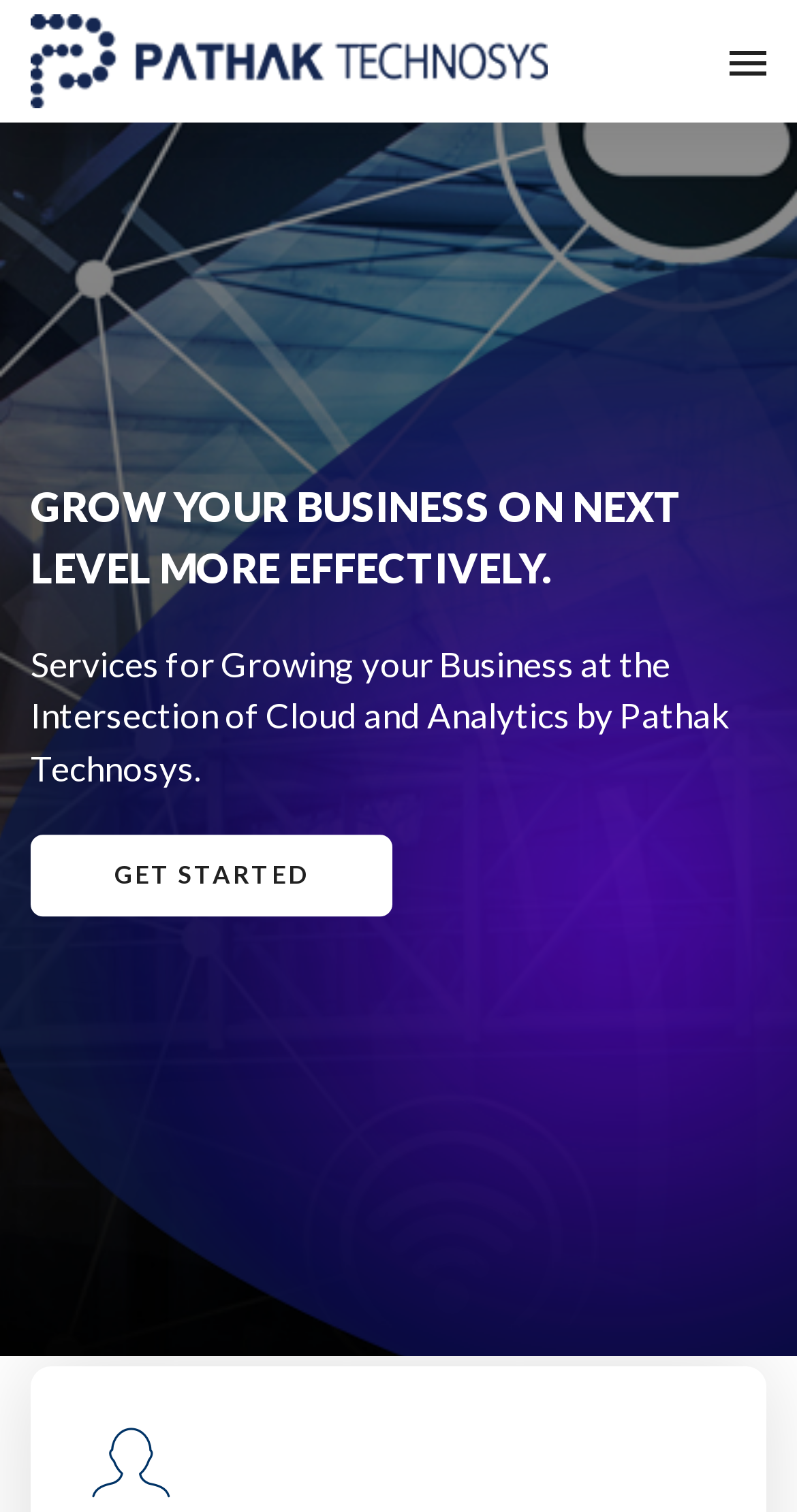Identify the bounding box of the UI element described as follows: "Get Started". Provide the coordinates as four float numbers in the range of 0 to 1 [left, top, right, bottom].

[0.038, 0.552, 0.492, 0.606]